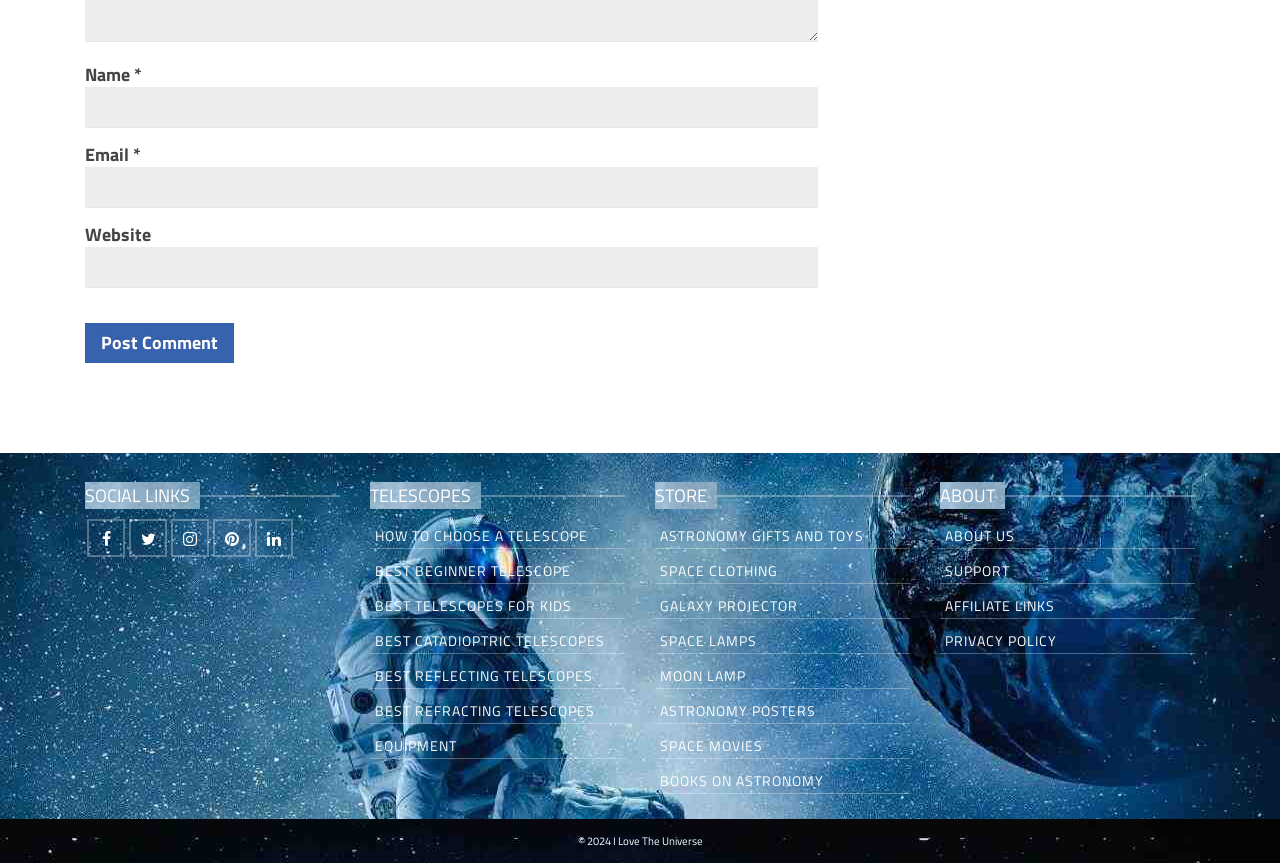Identify the bounding box coordinates of the clickable region required to complete the instruction: "Explore the STORE". The coordinates should be given as four float numbers within the range of 0 and 1, i.e., [left, top, right, bottom].

[0.512, 0.602, 0.711, 0.637]